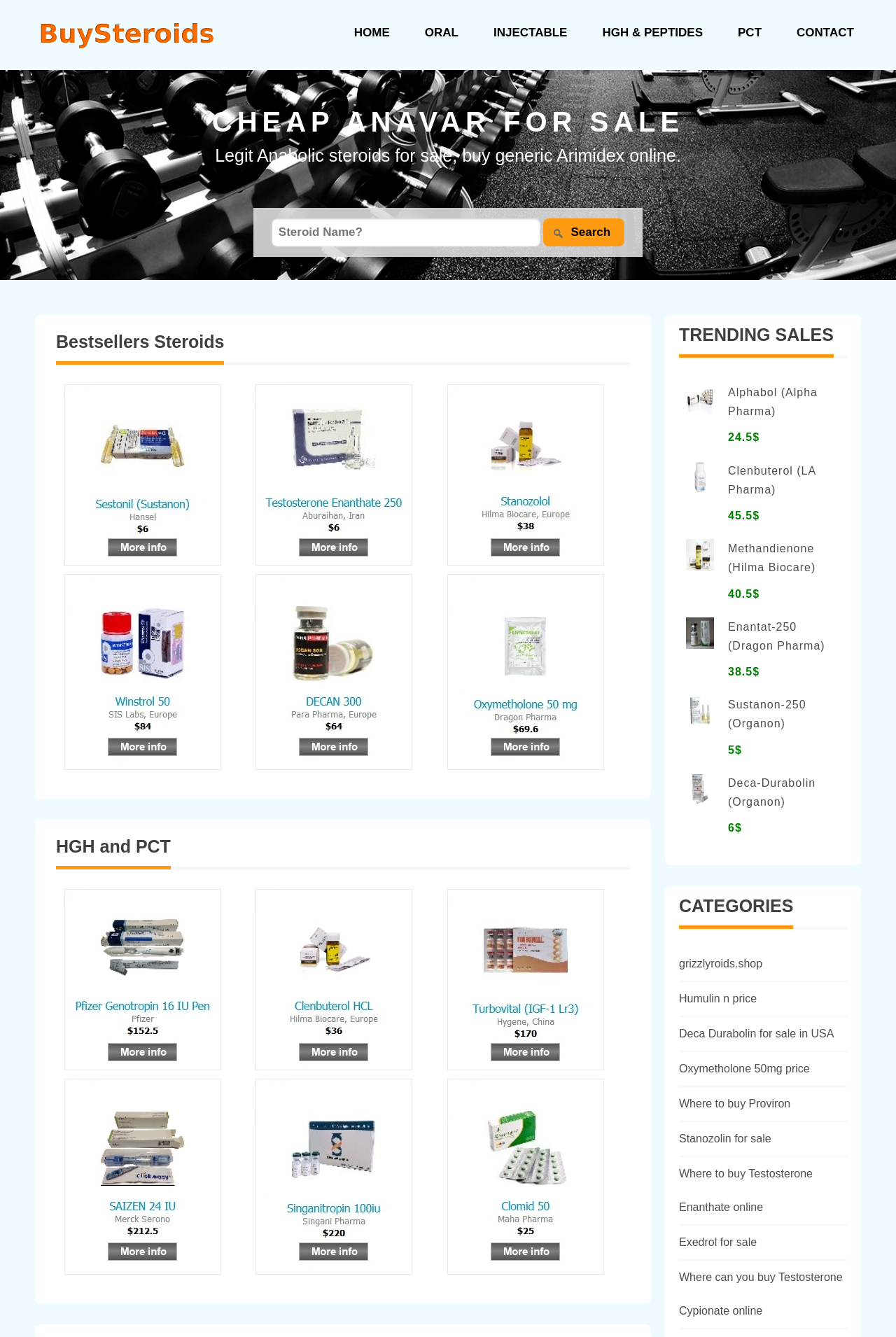What is the price of 'Alphabol (Alpha Pharma)'?
Based on the screenshot, answer the question with a single word or phrase.

24.5$